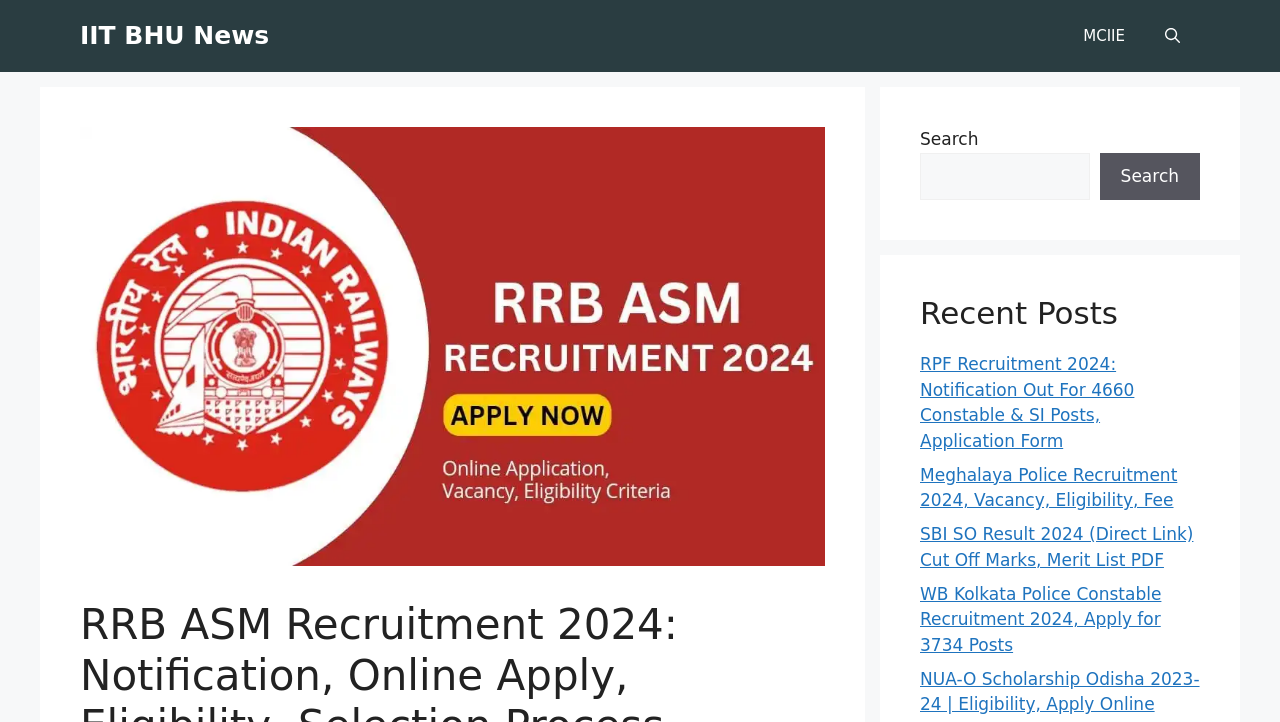Identify the bounding box coordinates of the element that should be clicked to fulfill this task: "Open search". The coordinates should be provided as four float numbers between 0 and 1, i.e., [left, top, right, bottom].

[0.895, 0.028, 0.938, 0.072]